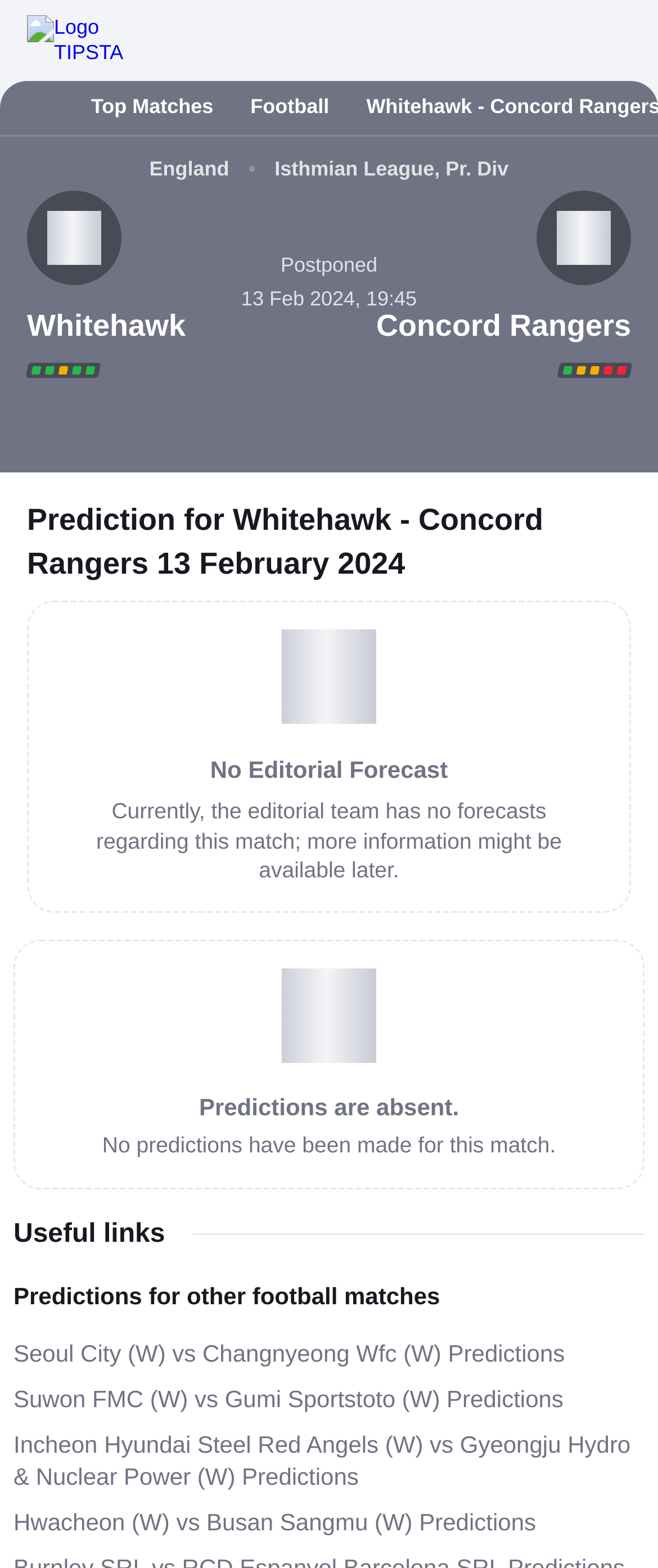Please reply with a single word or brief phrase to the question: 
How many predictions are available for the Whitehawk vs Concord Rangers match?

No predictions